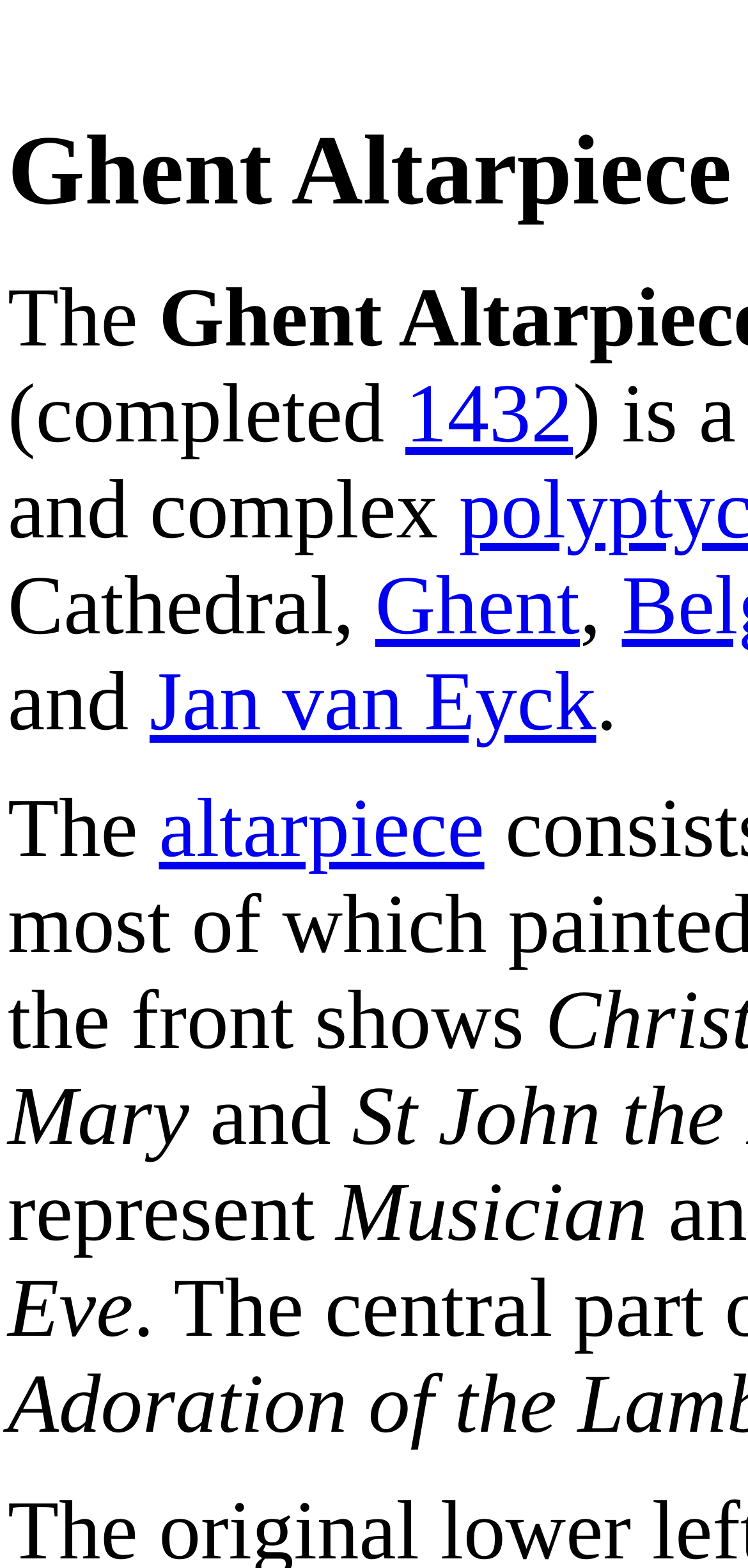Given the element description: "1432", predict the bounding box coordinates of this UI element. The coordinates must be four float numbers between 0 and 1, given as [left, top, right, bottom].

[0.542, 0.196, 0.766, 0.254]